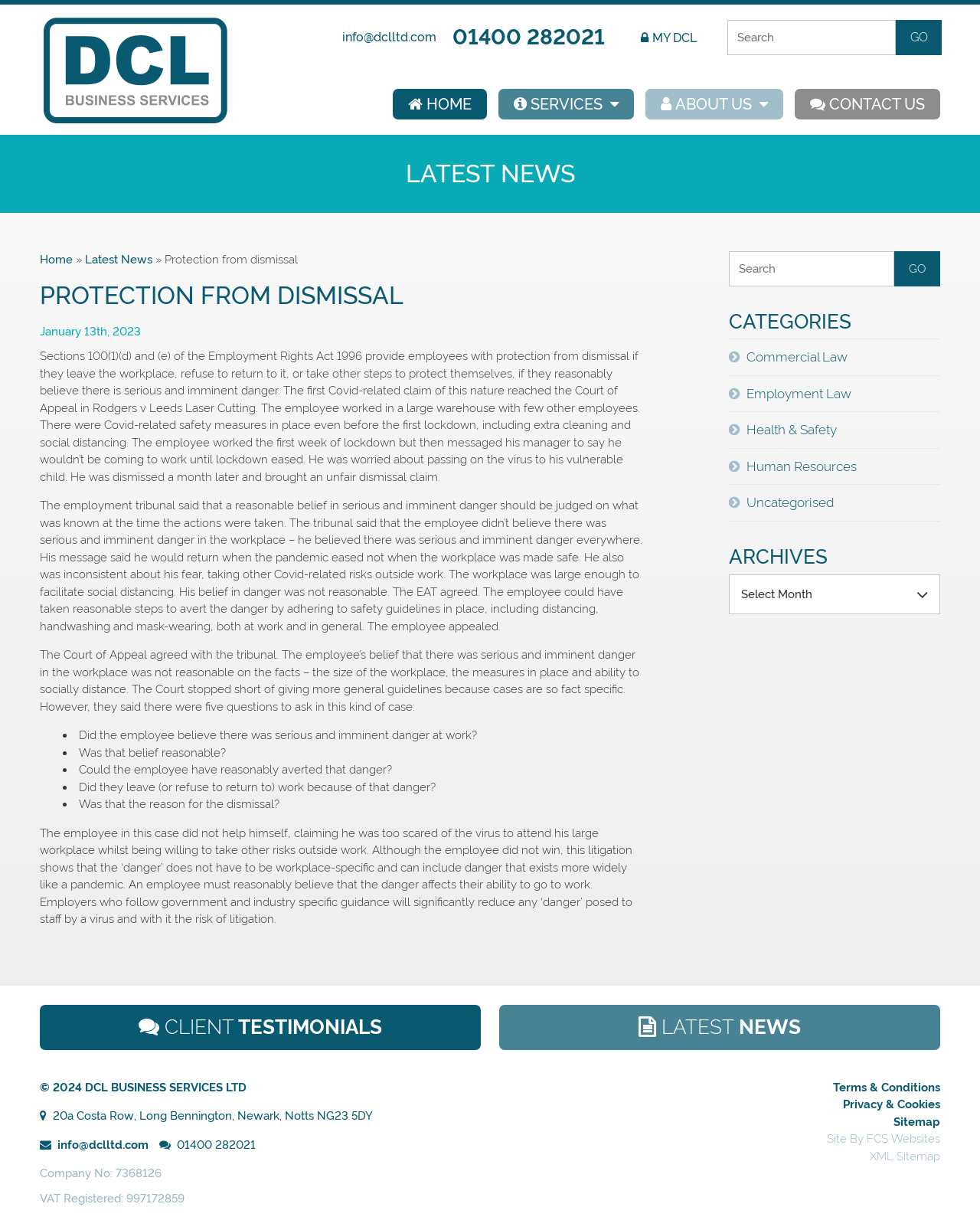Generate a comprehensive caption for the webpage you are viewing.

This webpage is about protection from dismissal, specifically discussing Sections 100(1)(d) and (e) of the Employment Rights Act 1996. At the top, there is a header section with a logo, navigation links, and a search bar. Below the header, there is a section with the latest news, featuring a heading and several links to news articles.

The main content of the page is divided into sections, with headings and paragraphs of text. The first section discusses the Employment Rights Act 1996, providing employees with protection from dismissal if they leave the workplace or take other steps to protect themselves from serious and imminent danger. The text explains that the first Covid-related claim of this nature reached the Court of Appeal in Rodgers v Leeds Laser Cutting.

The next section describes the case, where an employee was dismissed after refusing to return to work due to Covid-related safety concerns. The employment tribunal and the EAT agreed that the employee's belief in serious and imminent danger was not reasonable. The Court of Appeal also agreed, stating that the employee could have taken reasonable steps to avert the danger by adhering to safety guidelines.

The webpage then lists five questions to ask in similar cases, including whether the employee believed there was serious and imminent danger at work, whether that belief was reasonable, and whether the employee could have reasonably averted that danger.

The page also features a section with categories, including Commercial Law, Employment Law, Health & Safety, Human Resources, and Uncategorised. There is also an archives section and a footer section with links to client testimonials, latest news, and contact information, as well as copyright and company information.